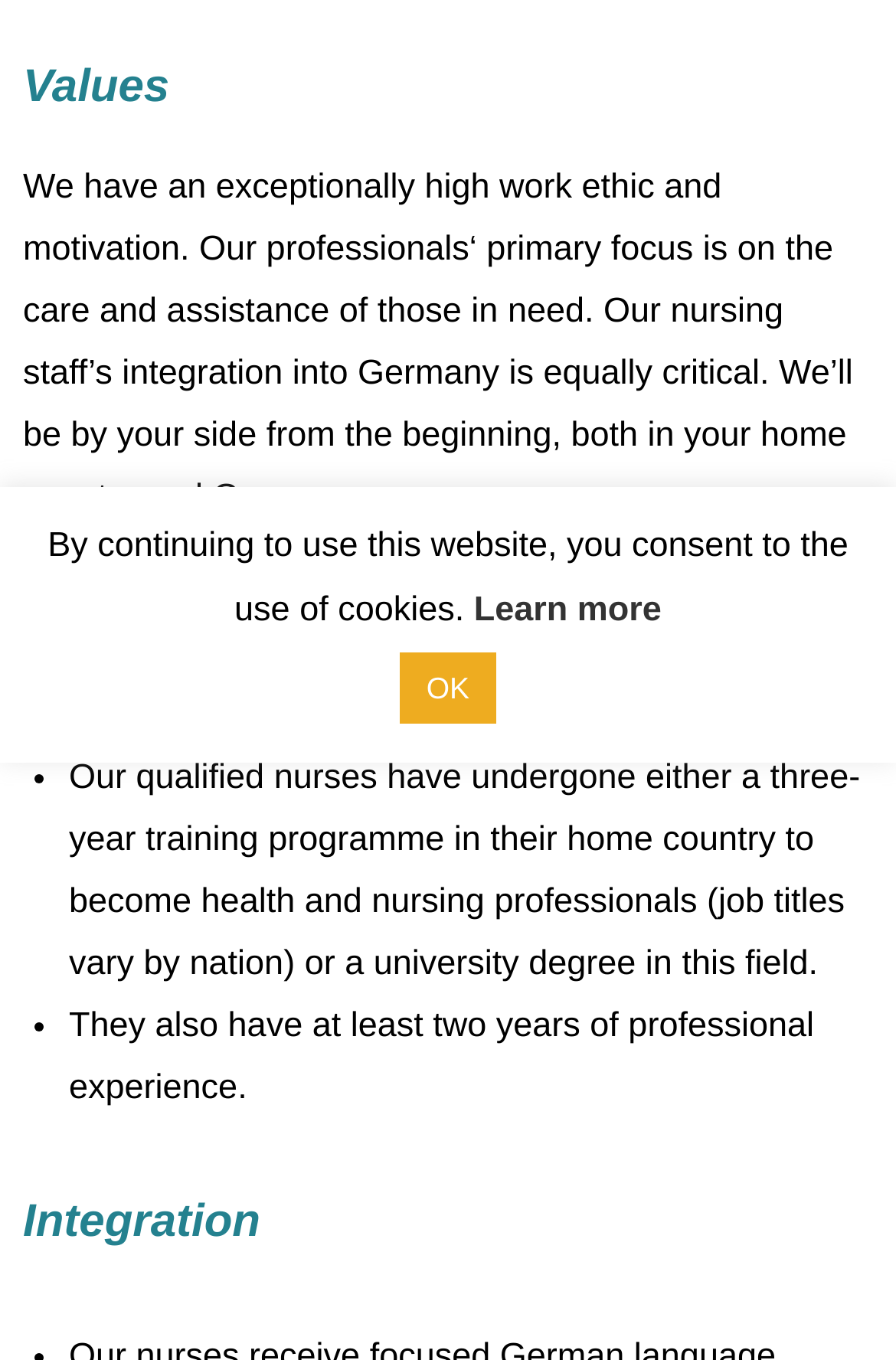Using the provided element description: "OK", determine the bounding box coordinates of the corresponding UI element in the screenshot.

[0.445, 0.48, 0.555, 0.532]